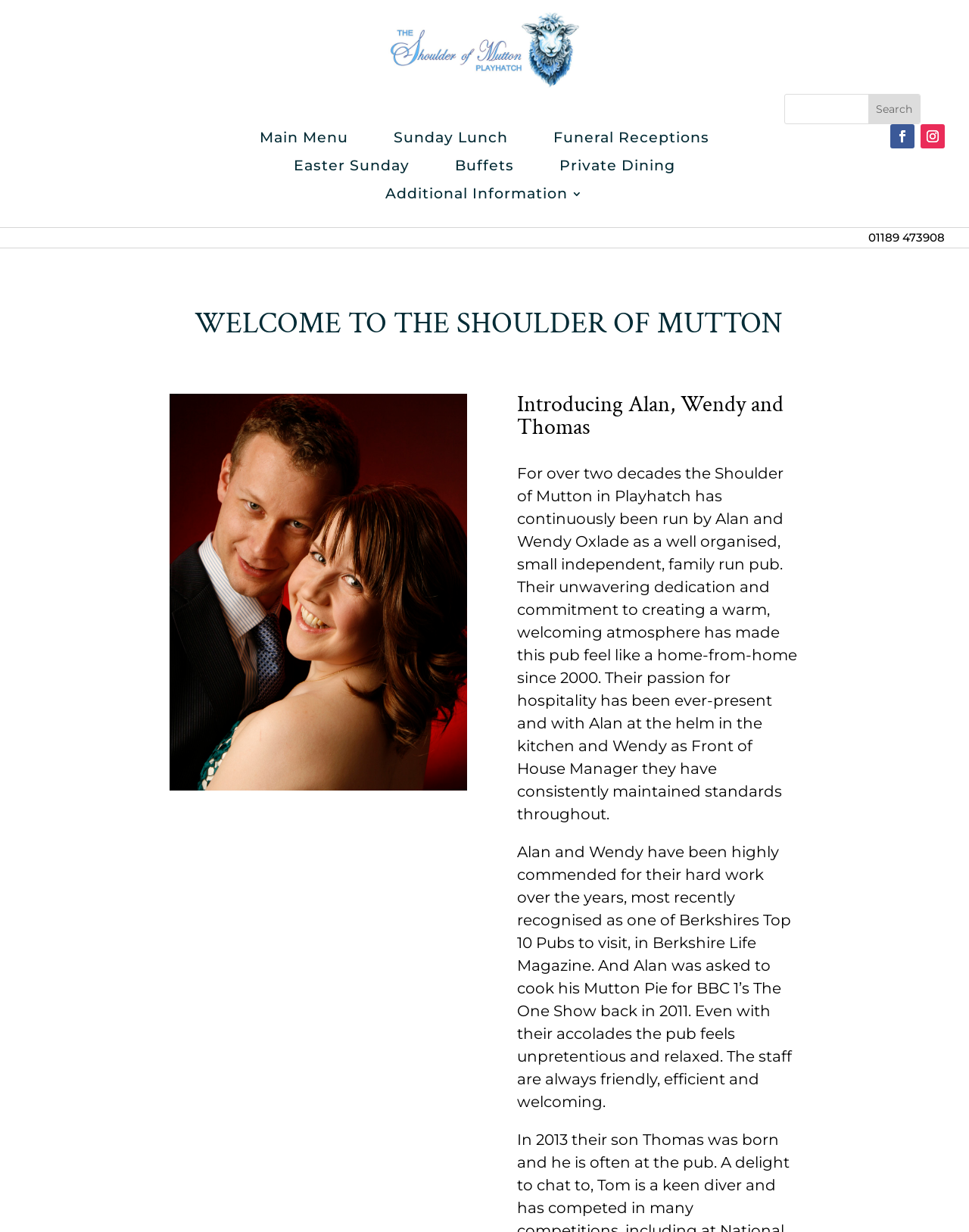What is the profession of Alan?
Refer to the screenshot and answer in one word or phrase.

Chef